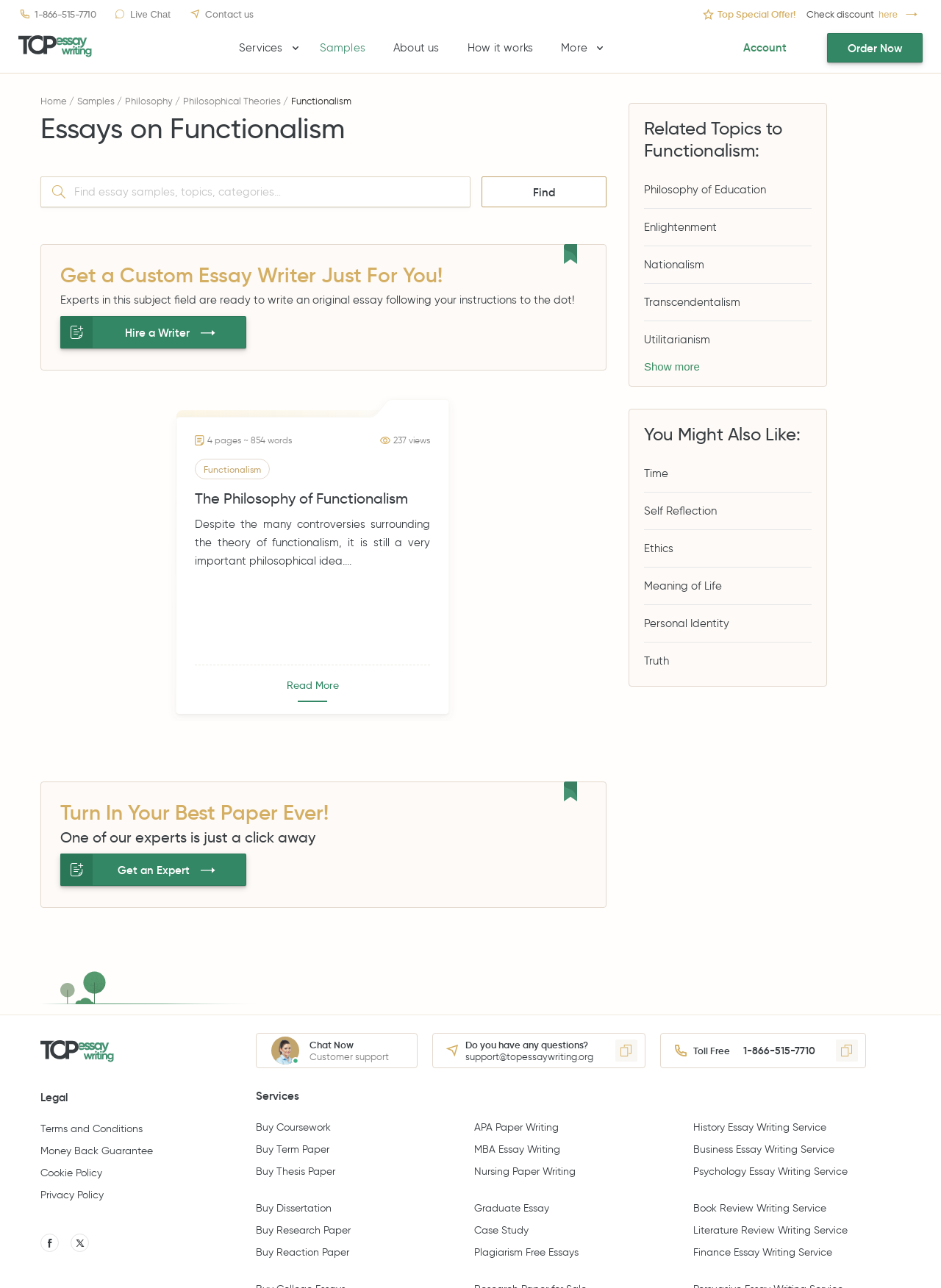Show the bounding box coordinates of the element that should be clicked to complete the task: "Search for essay samples".

[0.043, 0.137, 0.5, 0.161]